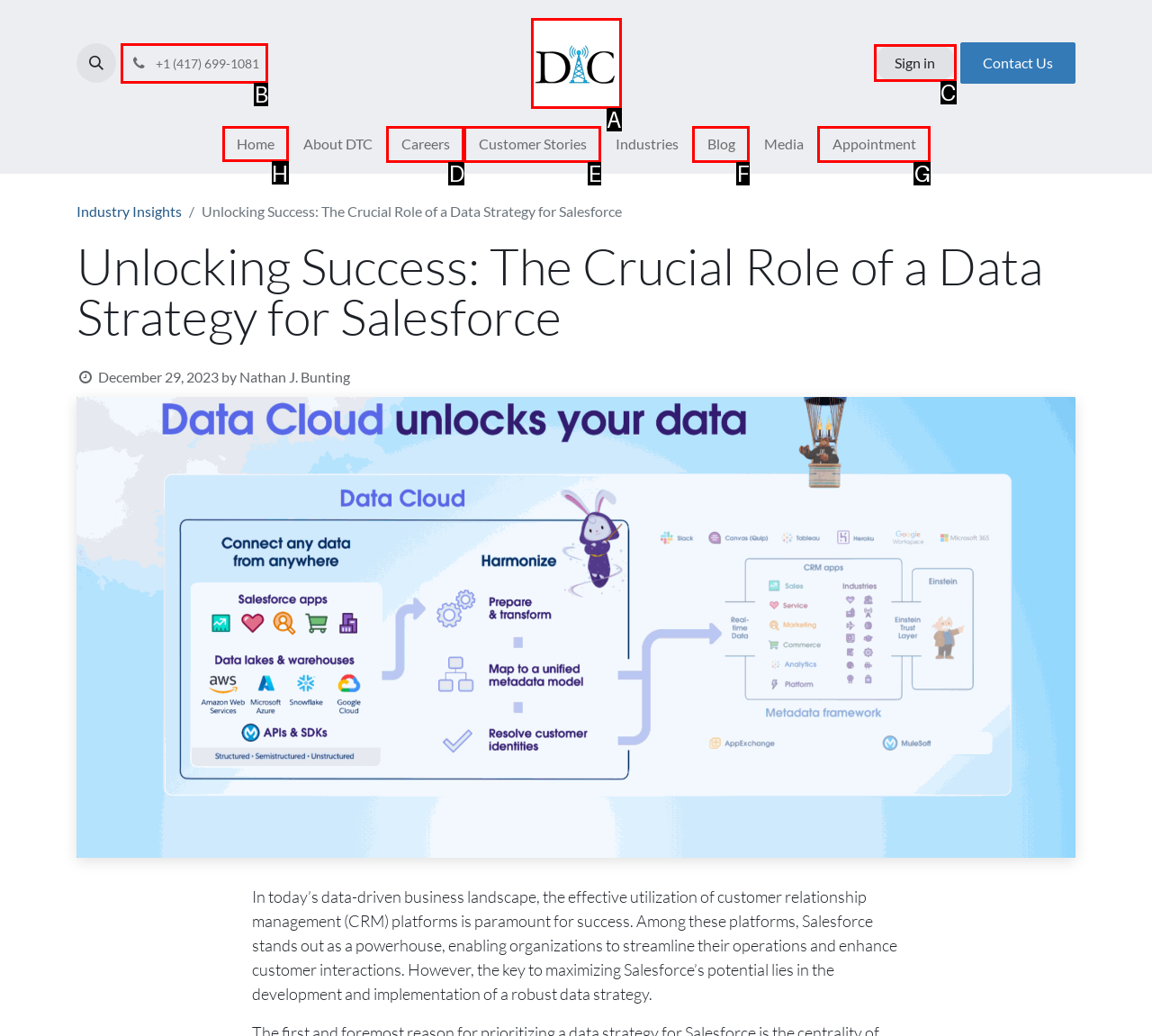Which UI element should you click on to achieve the following task: Go to Home? Provide the letter of the correct option.

H